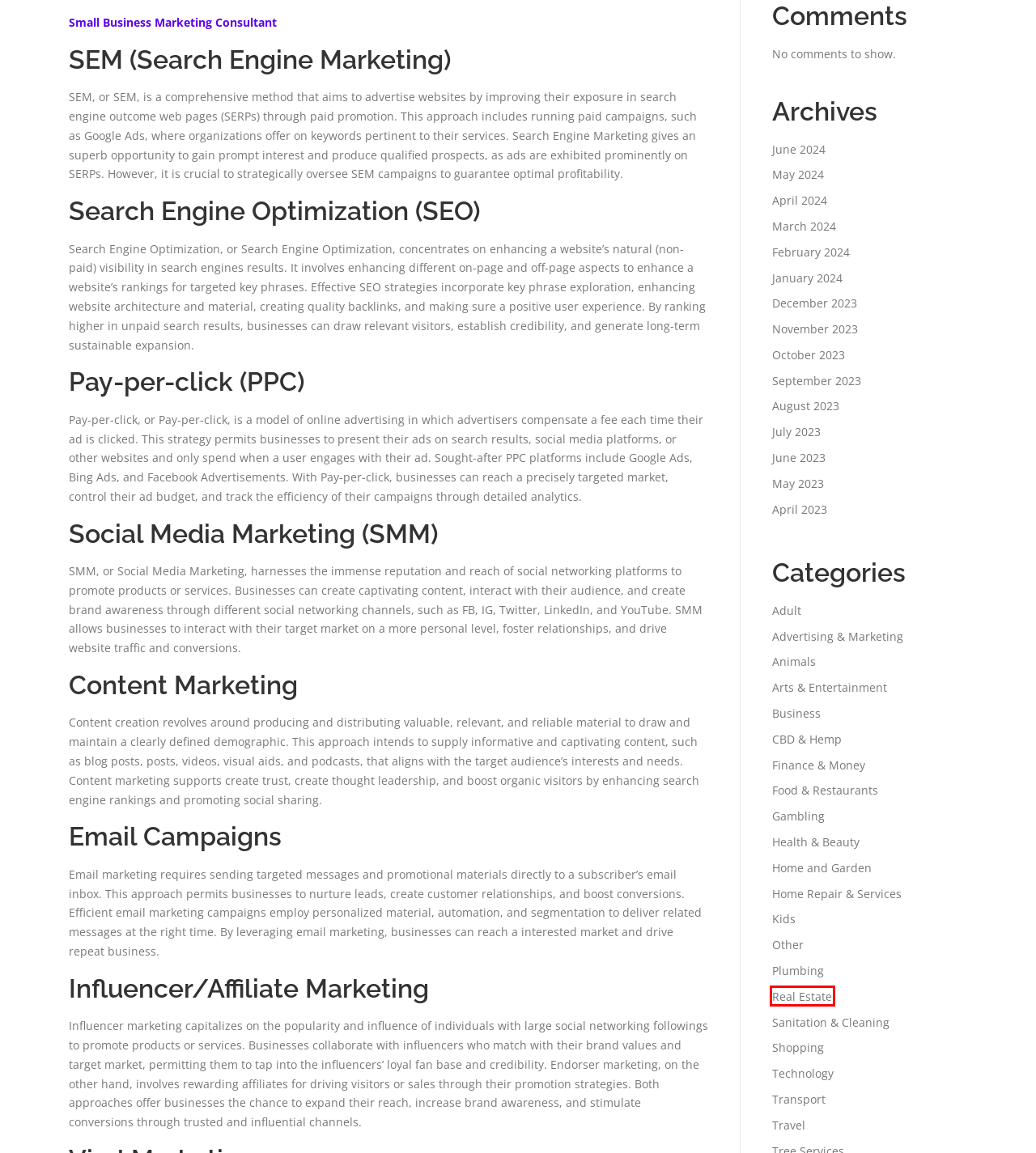Given a screenshot of a webpage with a red bounding box highlighting a UI element, choose the description that best corresponds to the new webpage after clicking the element within the red bounding box. Here are your options:
A. April 2024 – SnapFacts
B. Advertising & Marketing – SnapFacts
C. June 2024 – SnapFacts
D. May 2023 – SnapFacts
E. July 2023 – SnapFacts
F. September 2023 – SnapFacts
G. Real Estate – SnapFacts
H. Transport – SnapFacts

G